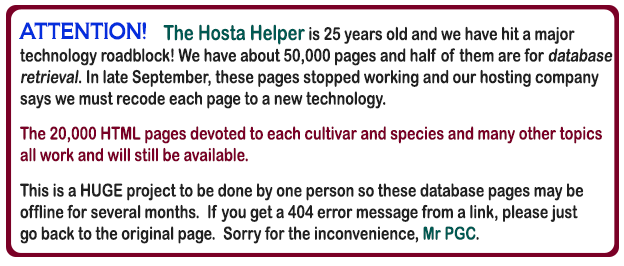What should users do if they encounter a 404 error message?
Please look at the screenshot and answer using one word or phrase.

Return to the original page